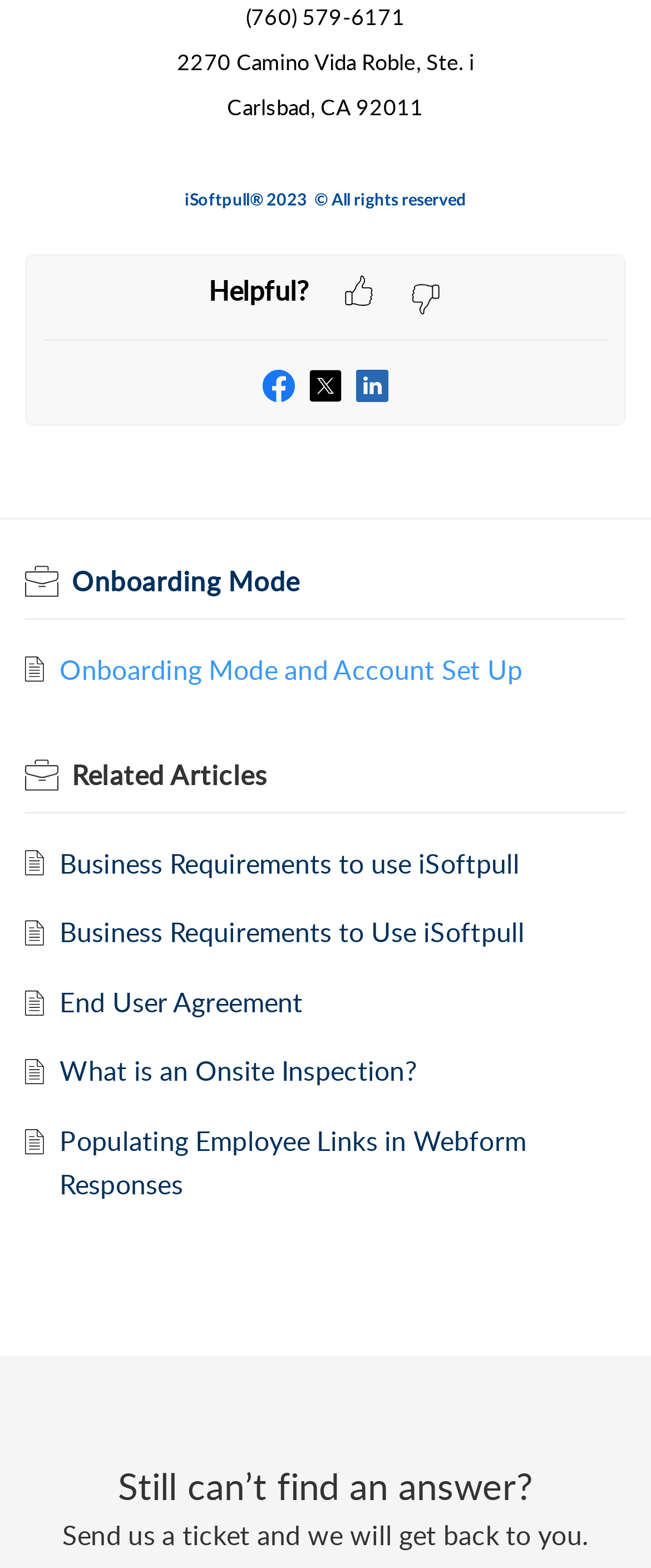Locate the bounding box coordinates of the region to be clicked to comply with the following instruction: "Click Facebook". The coordinates must be four float numbers between 0 and 1, in the form [left, top, right, bottom].

[0.403, 0.234, 0.454, 0.258]